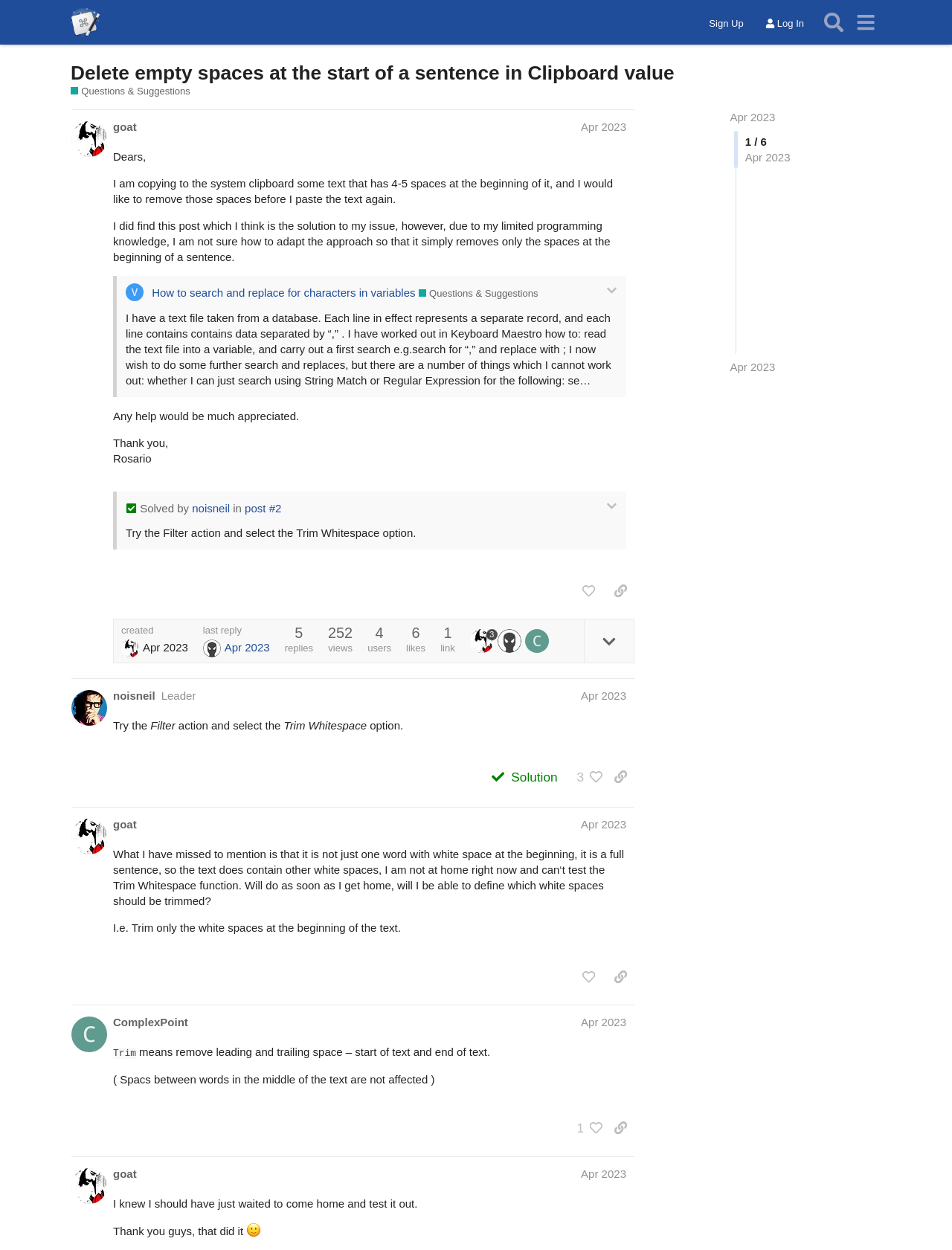Find and specify the bounding box coordinates that correspond to the clickable region for the instruction: "Like the post".

[0.604, 0.463, 0.633, 0.483]